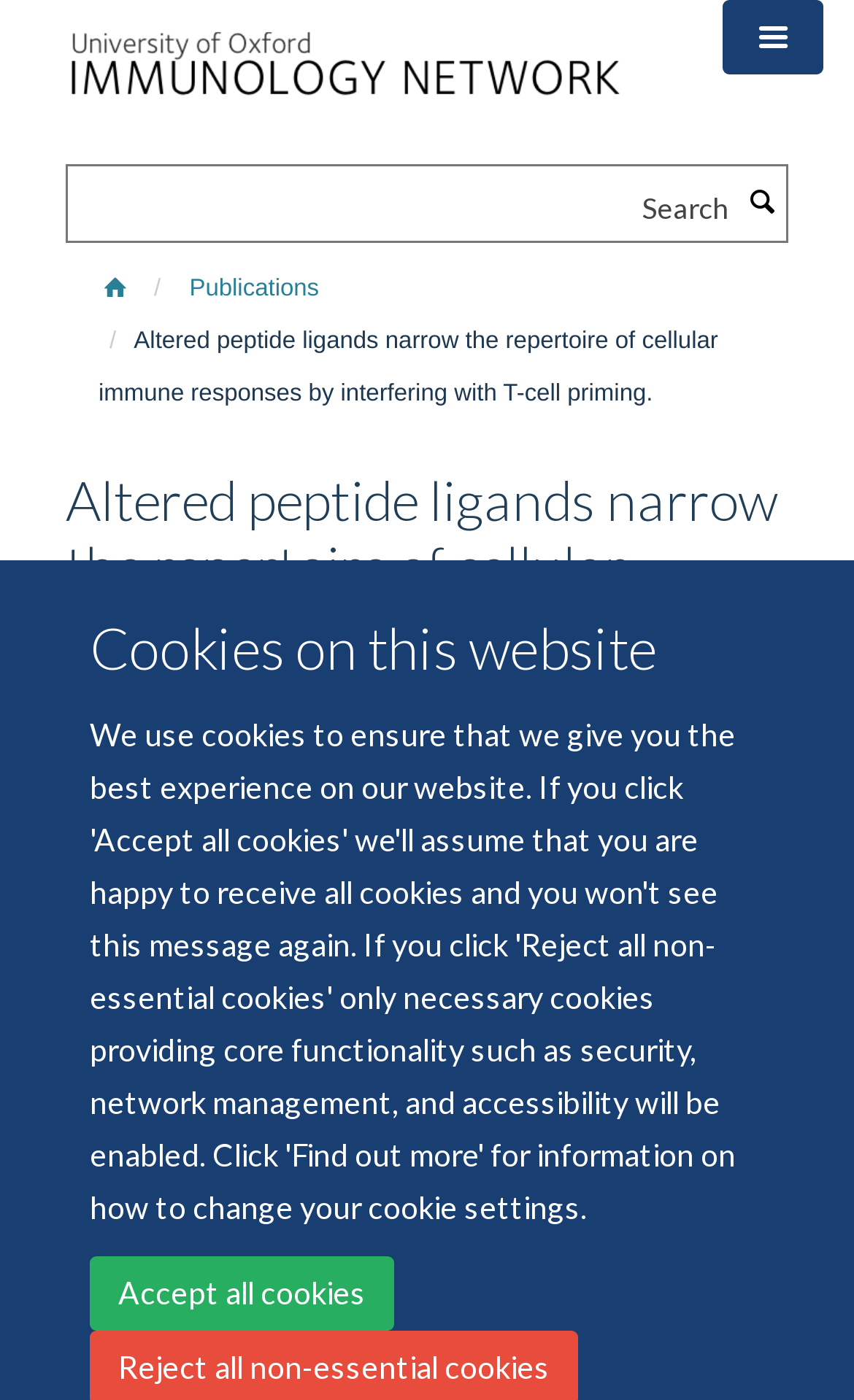Based on the element description 0 Comments, identify the bounding box of the UI element in the given webpage screenshot. The coordinates should be in the format (top-left x, top-left y, bottom-right x, bottom-right y) and must be between 0 and 1.

None